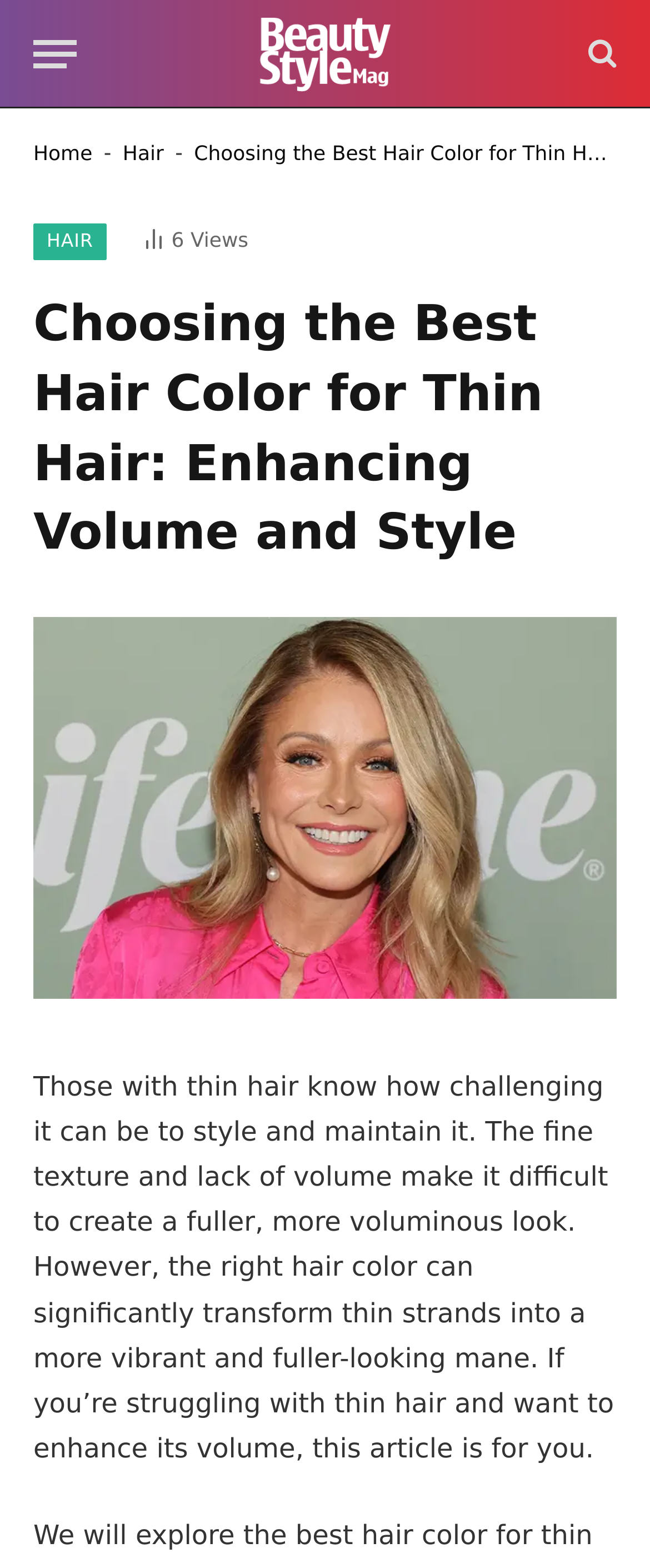Is there an image related to the article?
Based on the image, respond with a single word or phrase.

yes